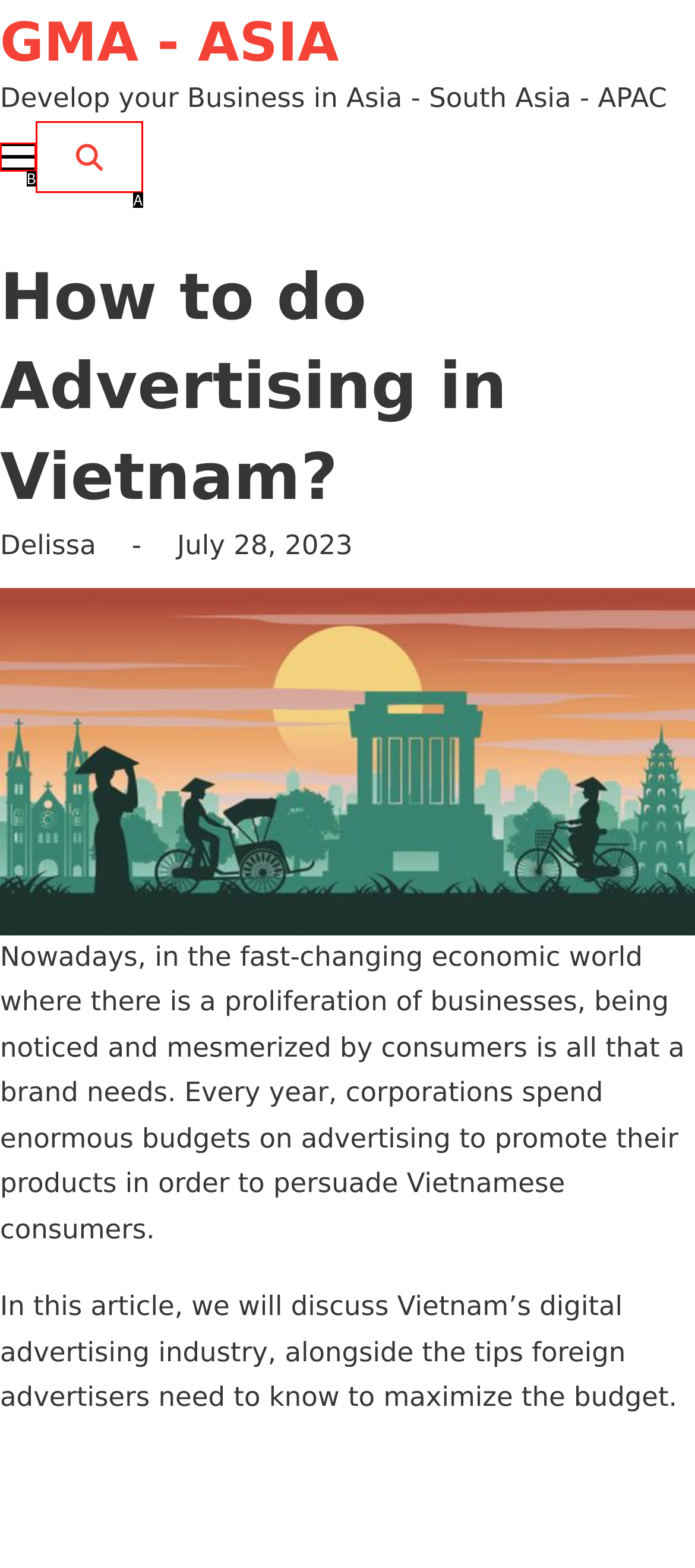Choose the option that matches the following description: aria-label="Toggle search"
Reply with the letter of the selected option directly.

A